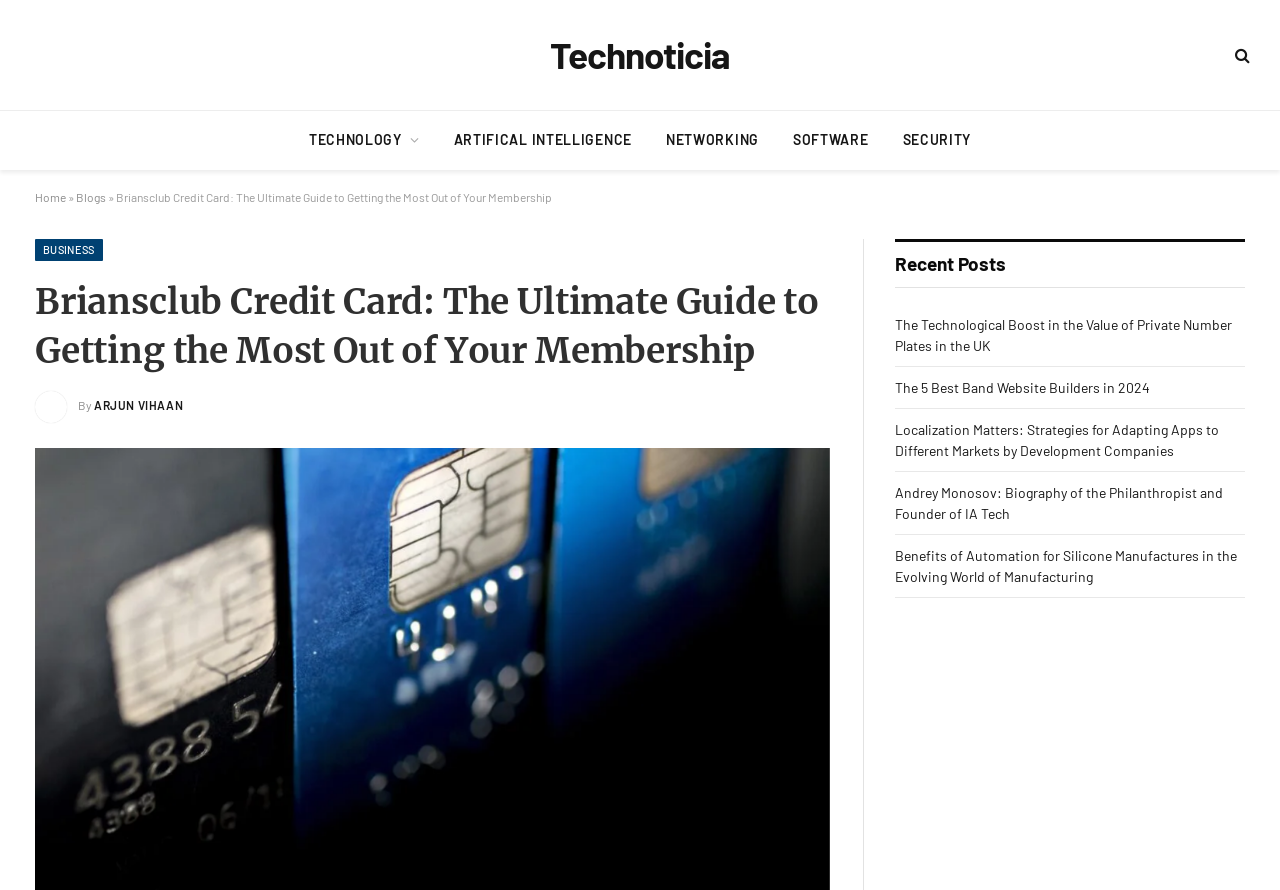Please locate and retrieve the main header text of the webpage.

Briansclub Credit Card: The Ultimate Guide to Getting the Most Out of Your Membership